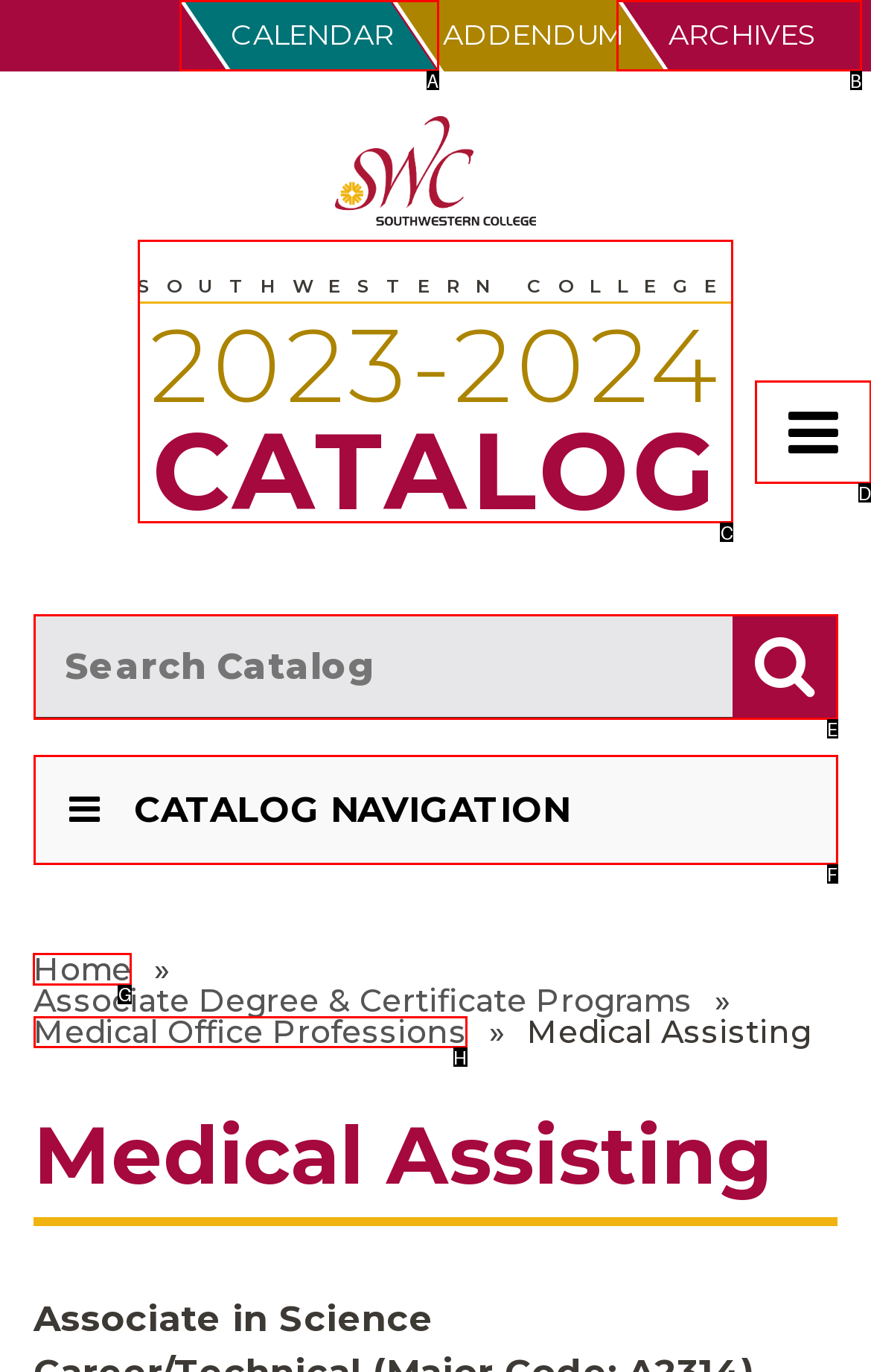Select the option I need to click to accomplish this task: Click on Home
Provide the letter of the selected choice from the given options.

G